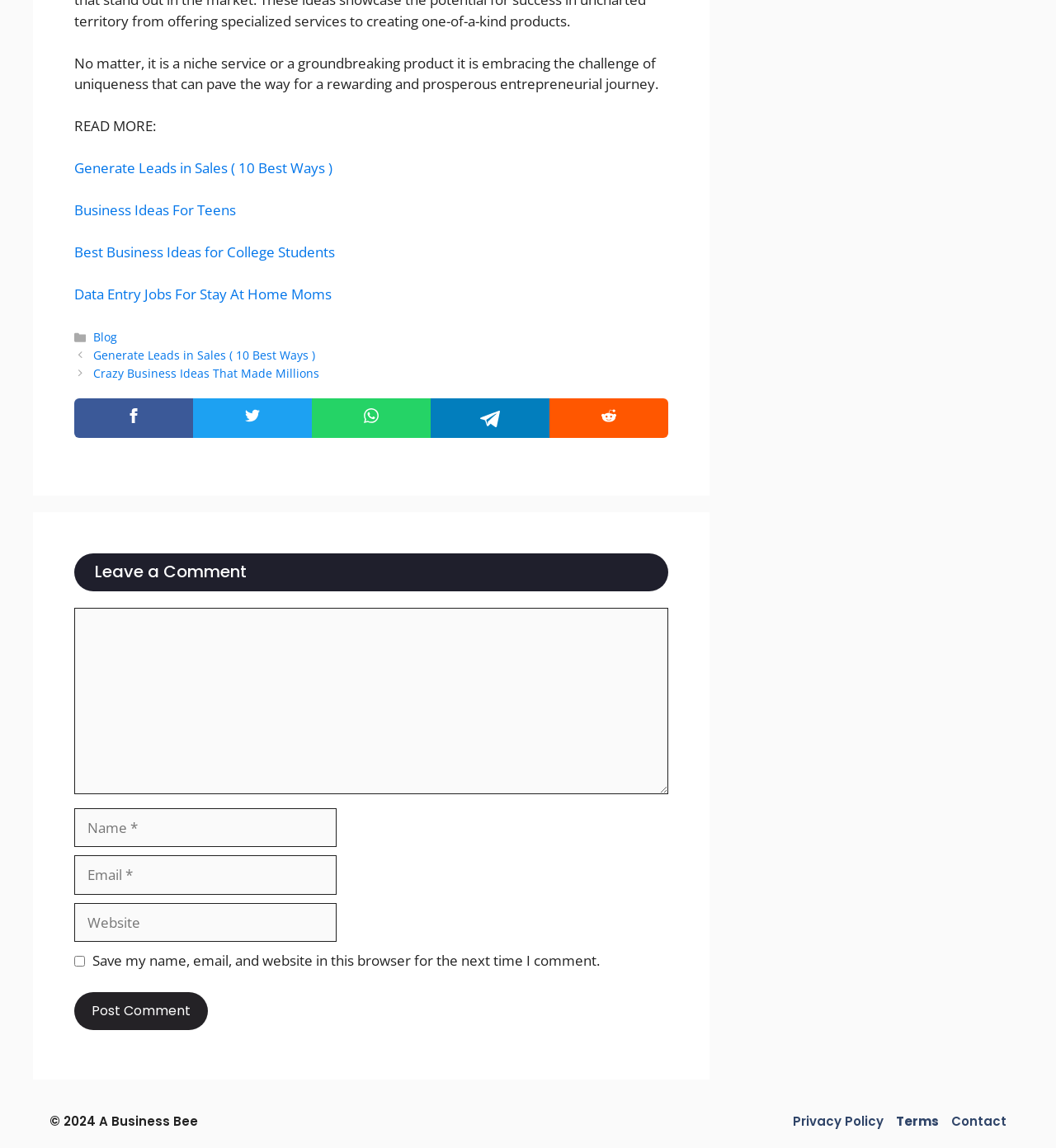Utilize the information from the image to answer the question in detail:
How many links are in the footer?

I counted the number of links in the footer section, which includes 'Categories', 'Blog', 'Posts', 'Privacy Policy', 'Terms', and 'Contact'. There are 5 links in total.